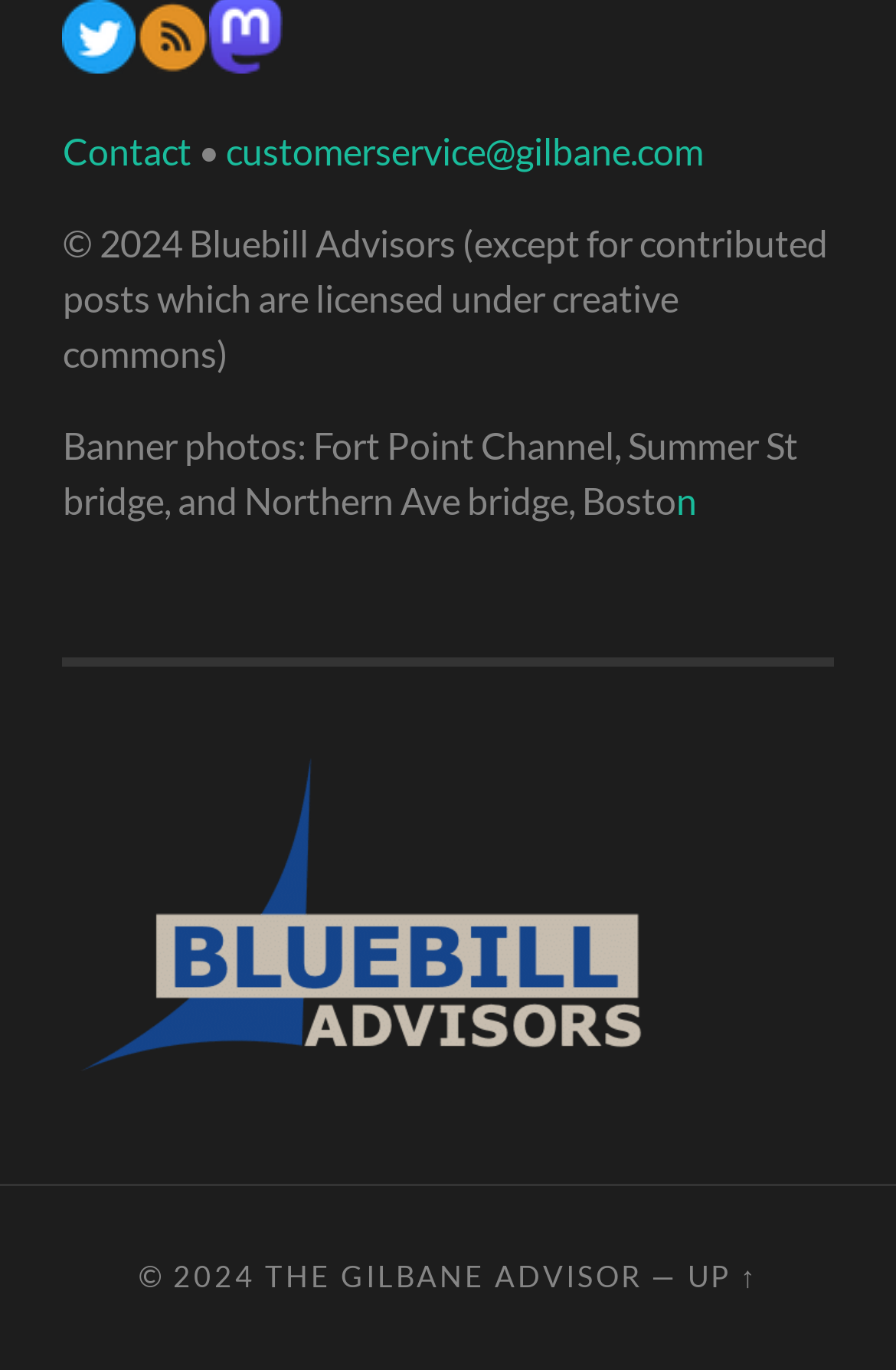Identify the bounding box coordinates of the region that should be clicked to execute the following instruction: "Search for something".

None